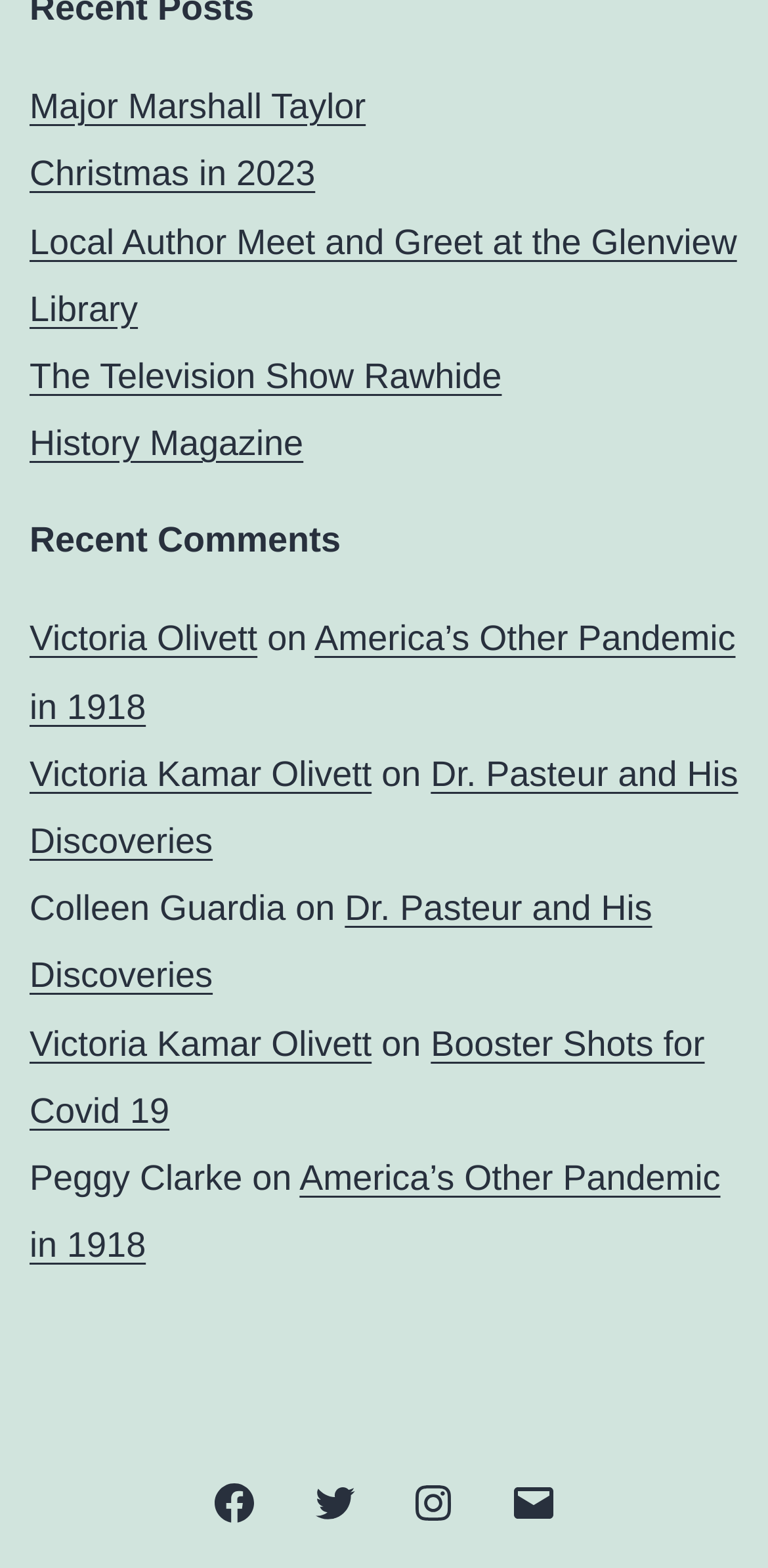Give the bounding box coordinates for the element described as: "The Television Show Rawhide".

[0.038, 0.227, 0.653, 0.252]